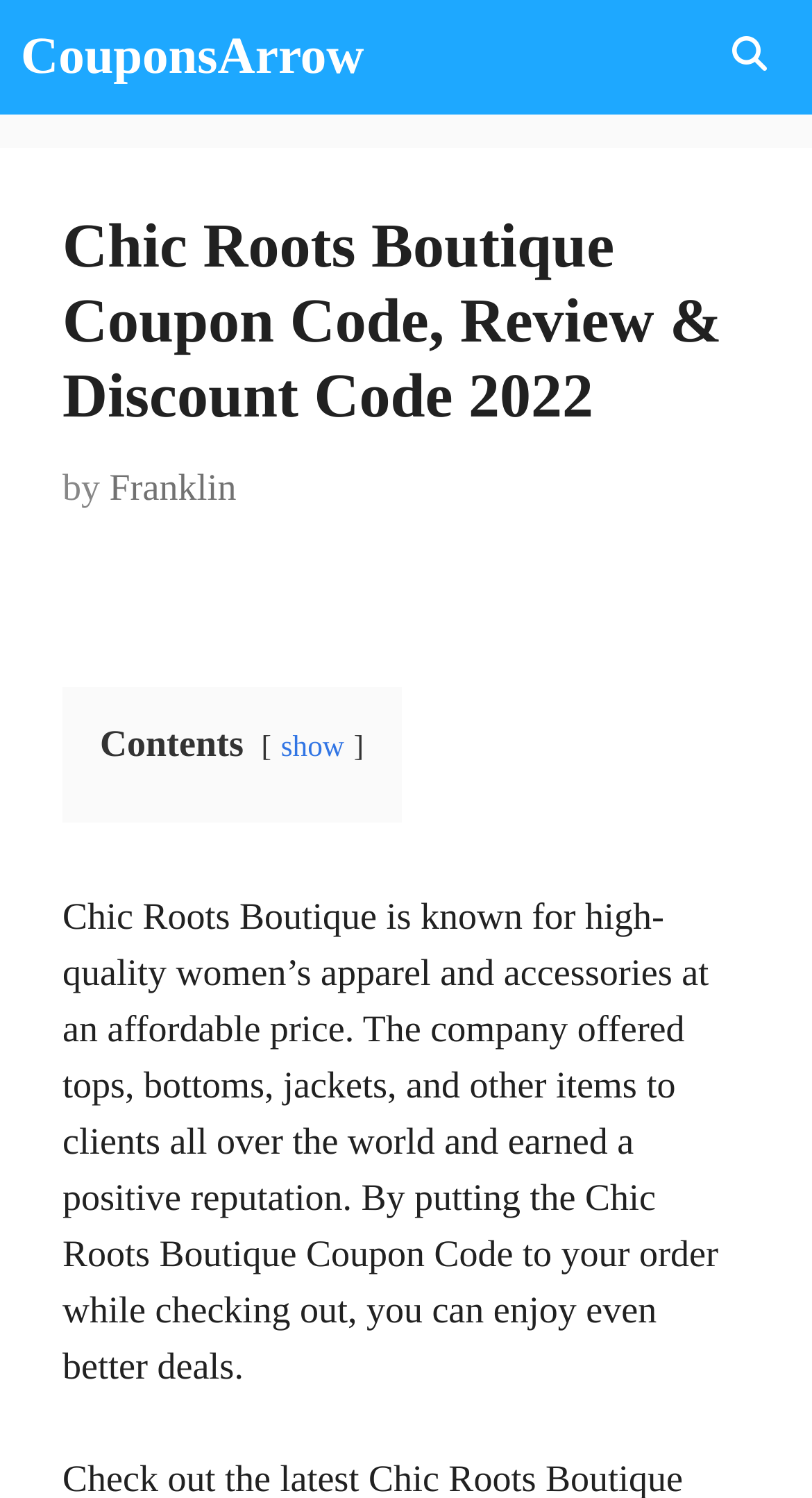Provide the bounding box coordinates of the UI element this sentence describes: "aria-label="Open Search Bar"".

[0.845, 0.0, 1.0, 0.076]